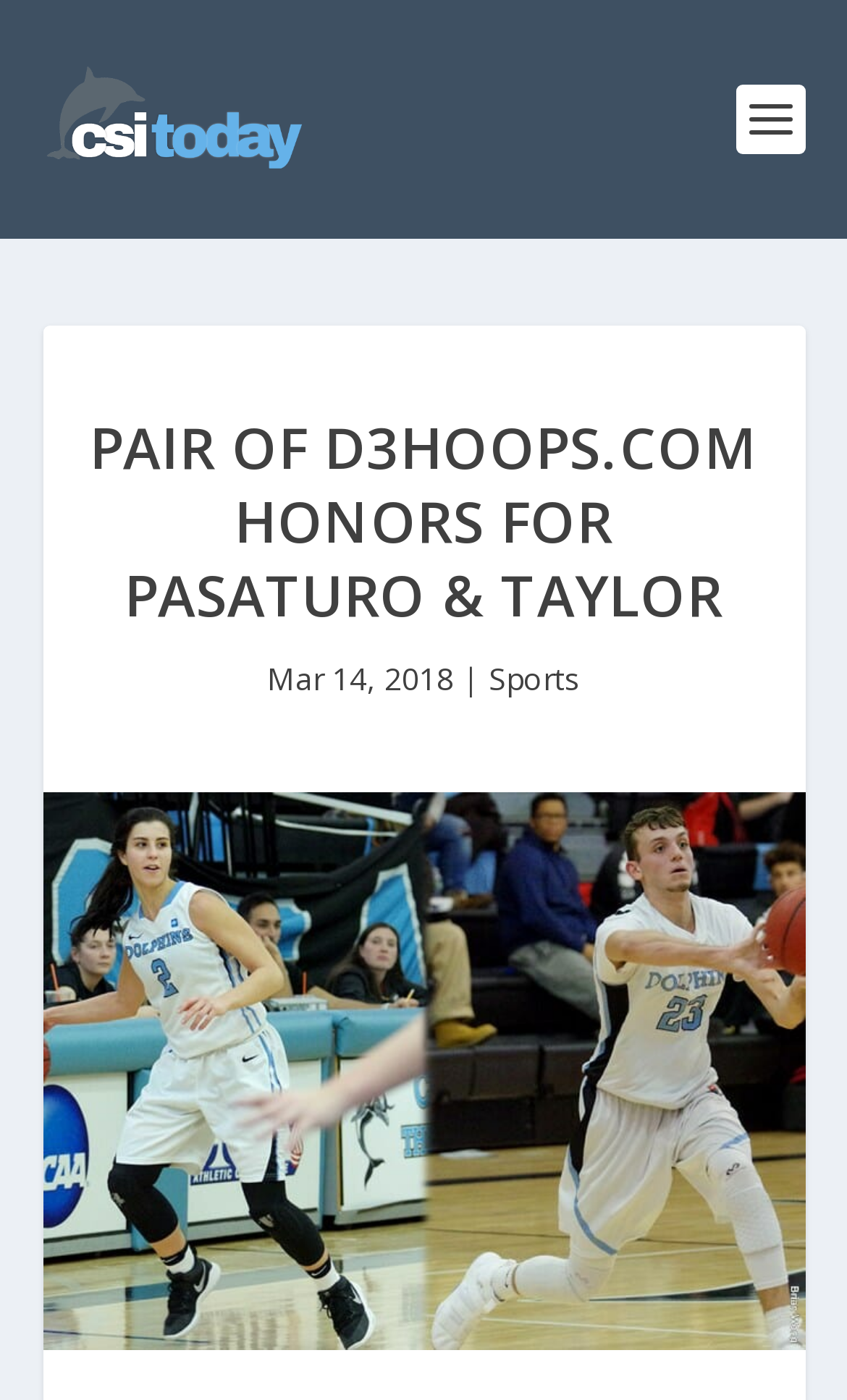Using the description "Sports", predict the bounding box of the relevant HTML element.

[0.577, 0.47, 0.685, 0.5]